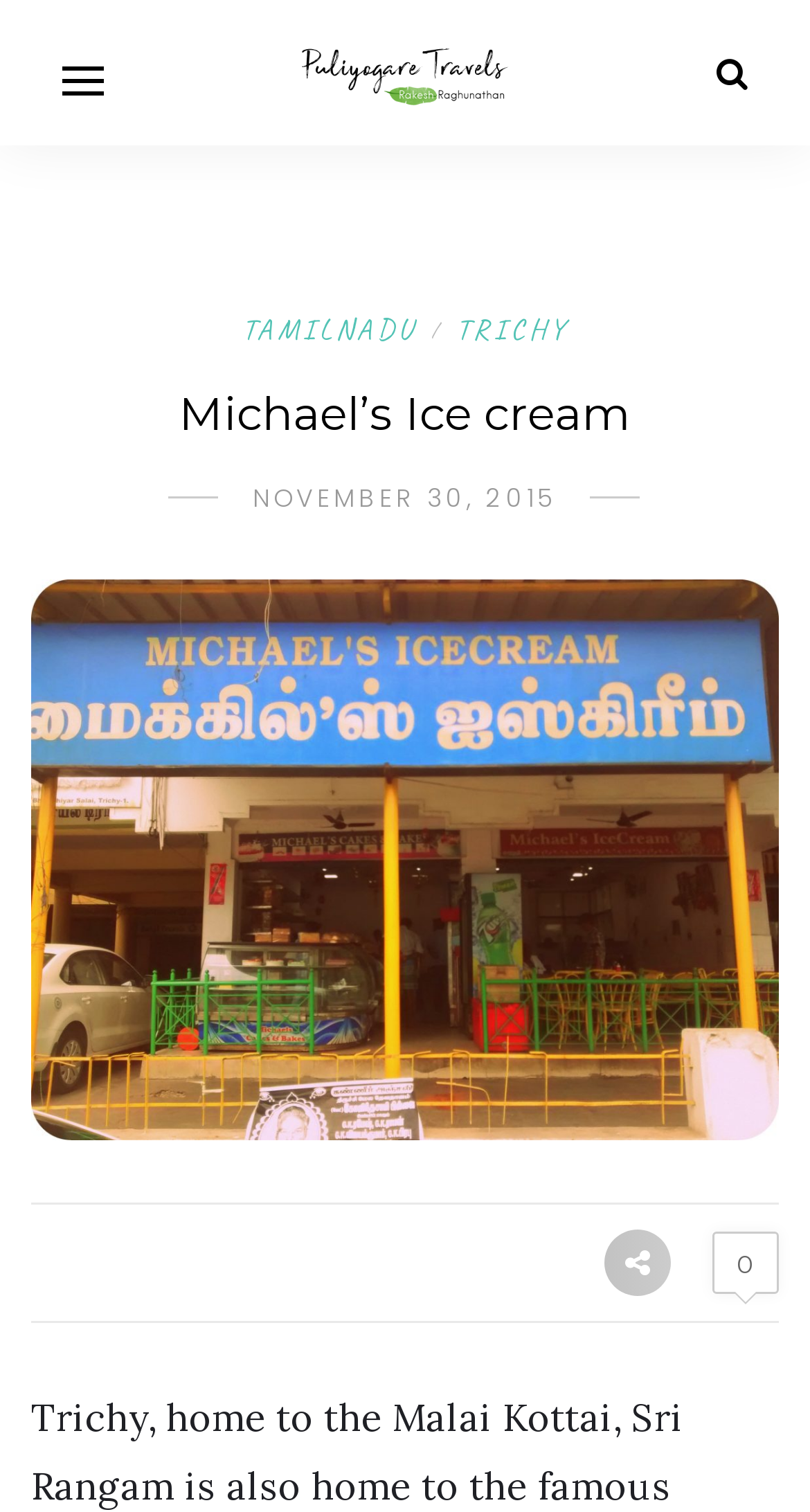What is the date of the article or post?
Answer the question with a single word or phrase, referring to the image.

November 30, 2015